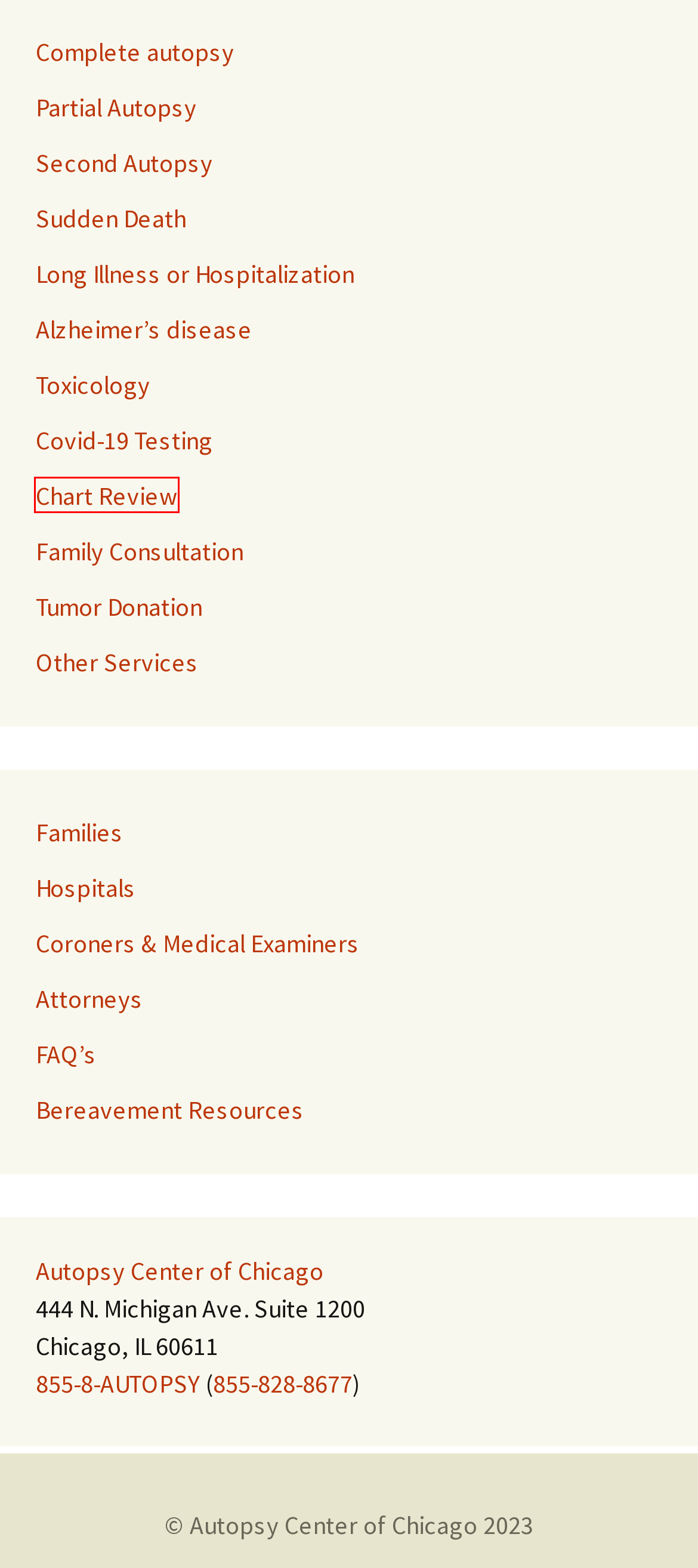Given a screenshot of a webpage with a red rectangle bounding box around a UI element, select the best matching webpage description for the new webpage that appears after clicking the highlighted element. The candidate descriptions are:
A. Chart Review | Autopsy Center of Chicago
B. Covid-19 Testing | Autopsy Center of Chicago
C. For Attorneys | Autopsy Center of Chicago
D. Blog Tool, Publishing Platform, and CMS – WordPress.org
E. Partial Autopsy | Autopsy Center of Chicago
F. Toxicology | Autopsy Center of Chicago
G. Second Autopsy | Autopsy Center of Chicago
H. Families can make requests | Autopsy Center of Chicago

A